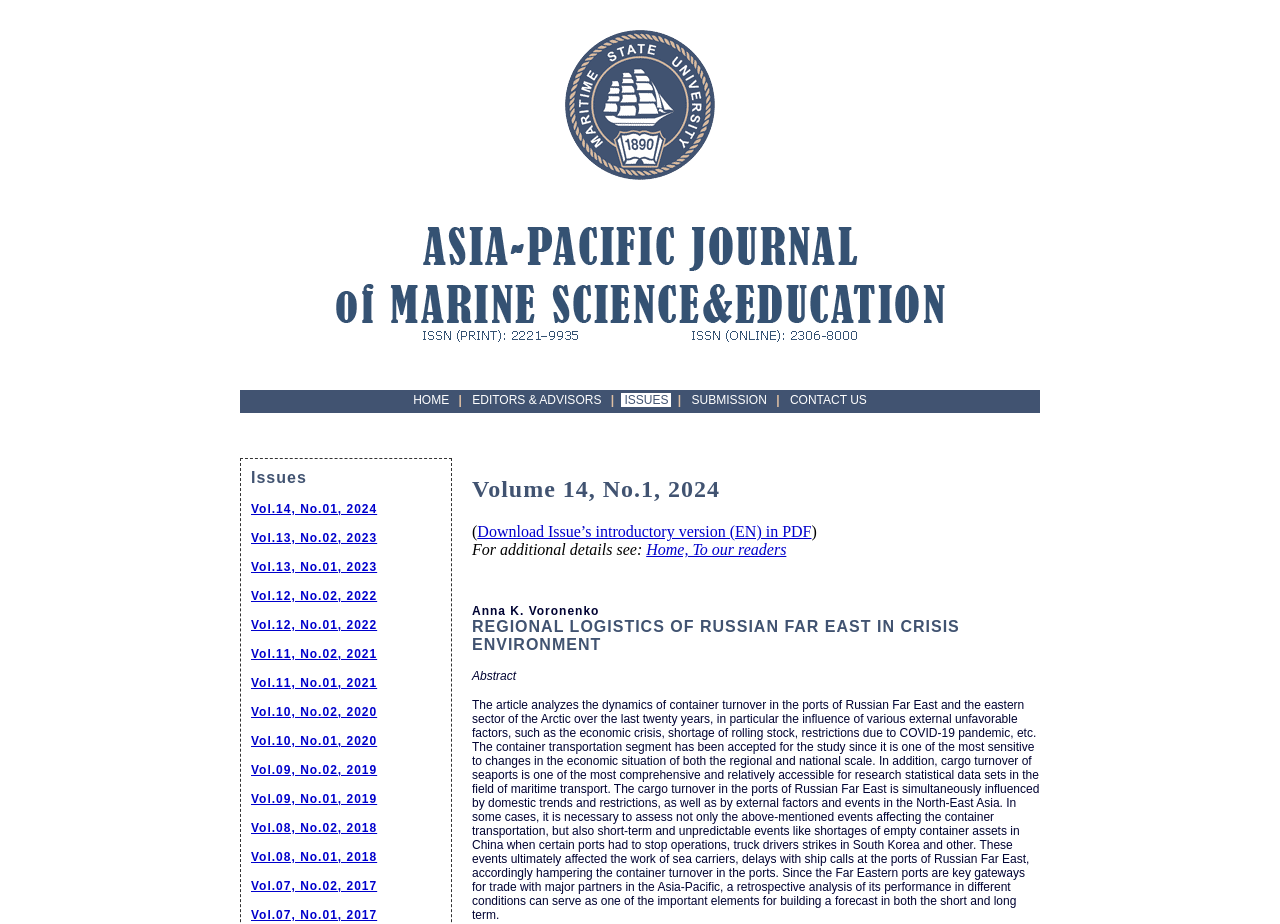Could you locate the bounding box coordinates for the section that should be clicked to accomplish this task: "Click the HOME link".

[0.32, 0.425, 0.353, 0.44]